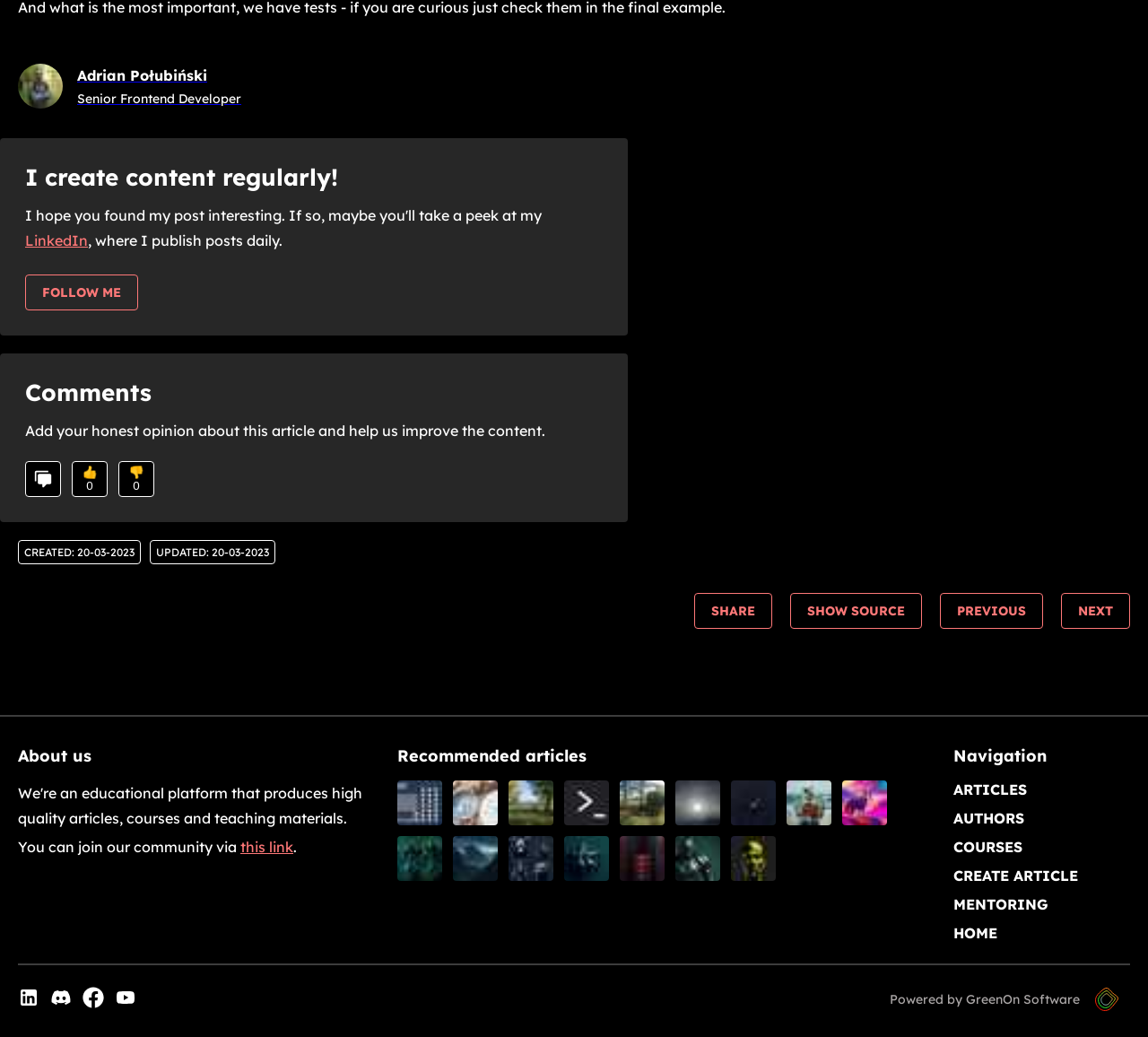Respond to the following question with a brief word or phrase:
What is the date this article was created?

20-03-2023